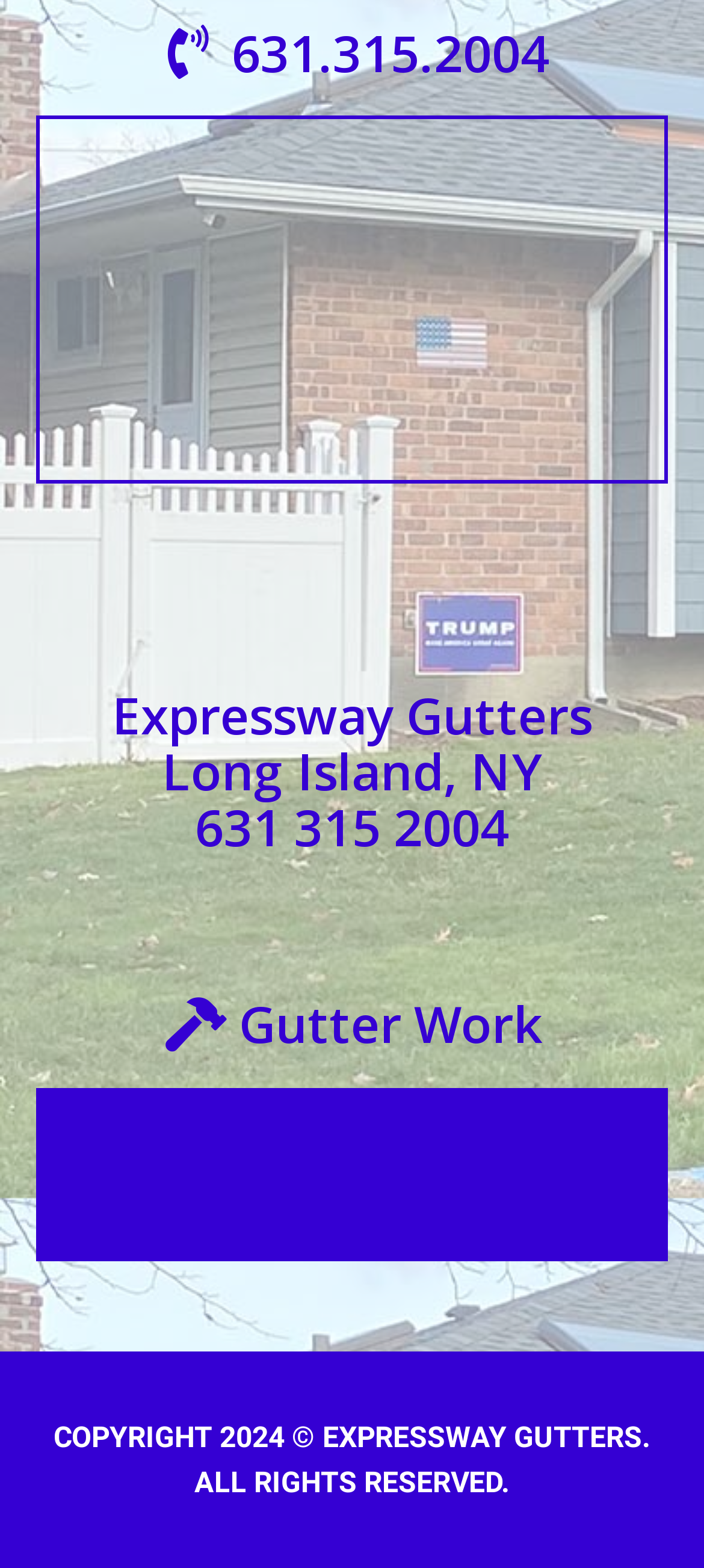Determine the bounding box coordinates of the clickable region to execute the instruction: "View Seamless Gutter Installation". The coordinates should be four float numbers between 0 and 1, denoted as [left, top, right, bottom].

[0.051, 0.776, 0.949, 0.781]